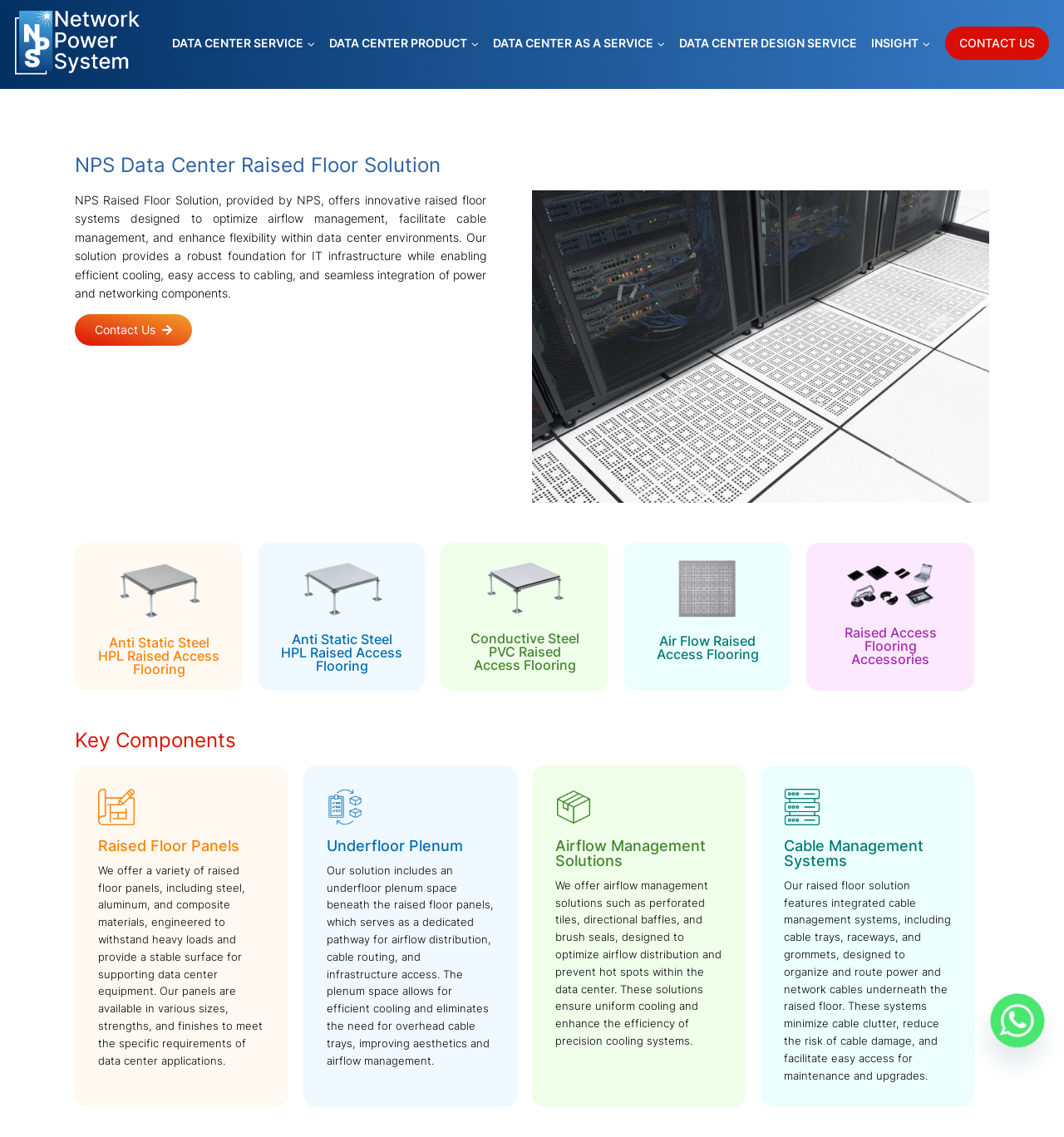Please specify the bounding box coordinates of the clickable section necessary to execute the following command: "Click on the 'Raised Floor Panels' heading".

[0.092, 0.737, 0.249, 0.751]